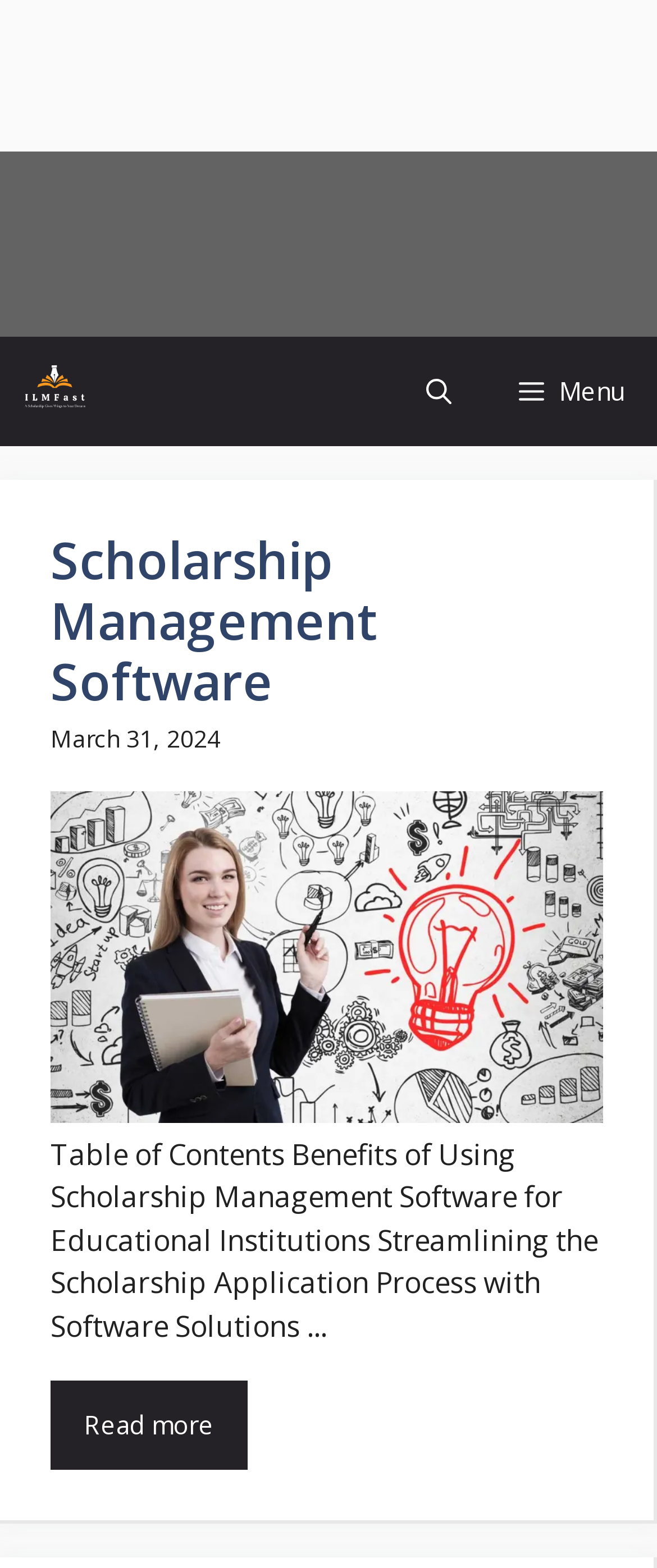What is the name of the website?
Could you answer the question with a detailed and thorough explanation?

The name of the website can be found in the navigation section, where there is a link with the text 'ilmfast' and an image with the same name.